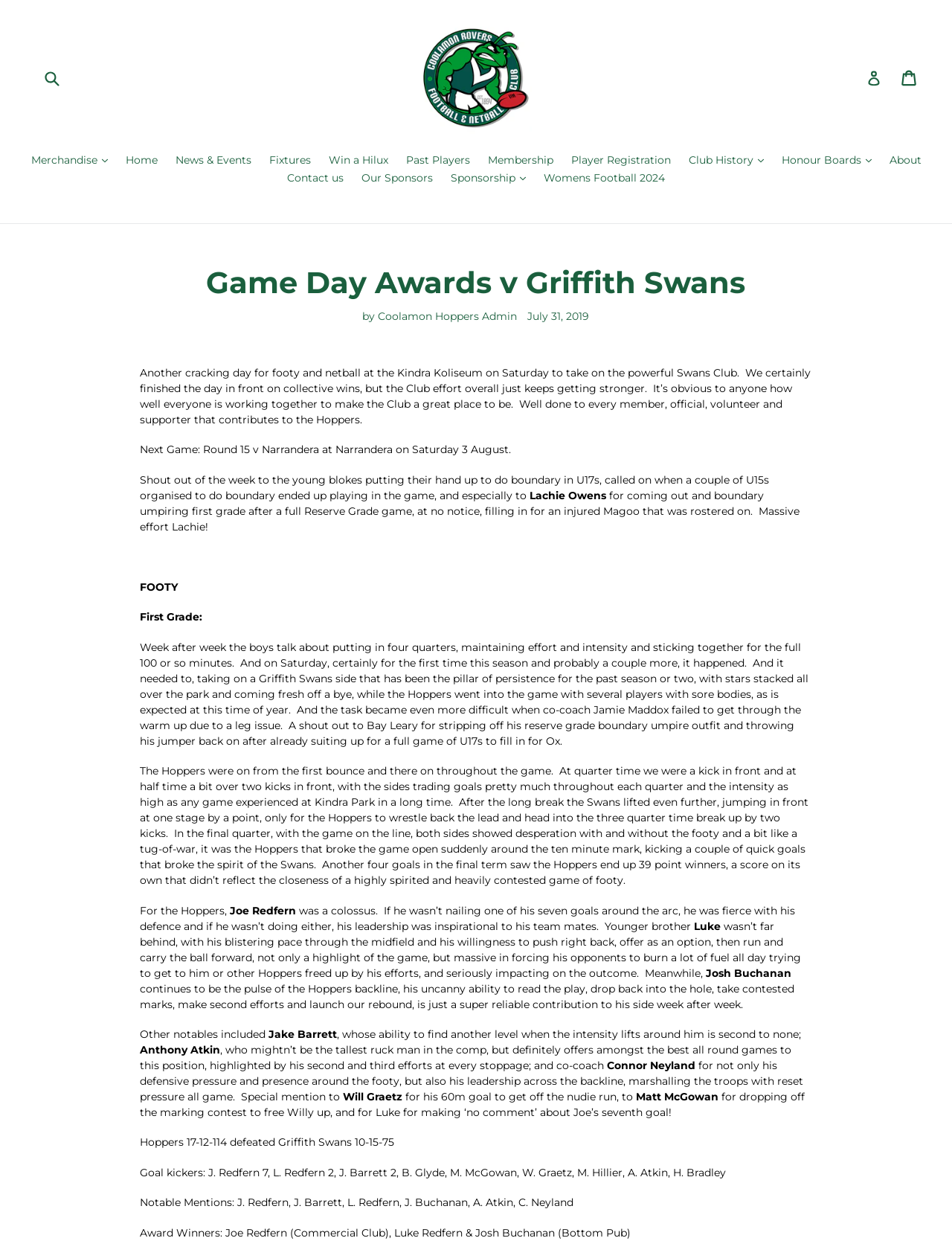Can you provide the bounding box coordinates for the element that should be clicked to implement the instruction: "View merchandise"?

[0.025, 0.123, 0.121, 0.137]